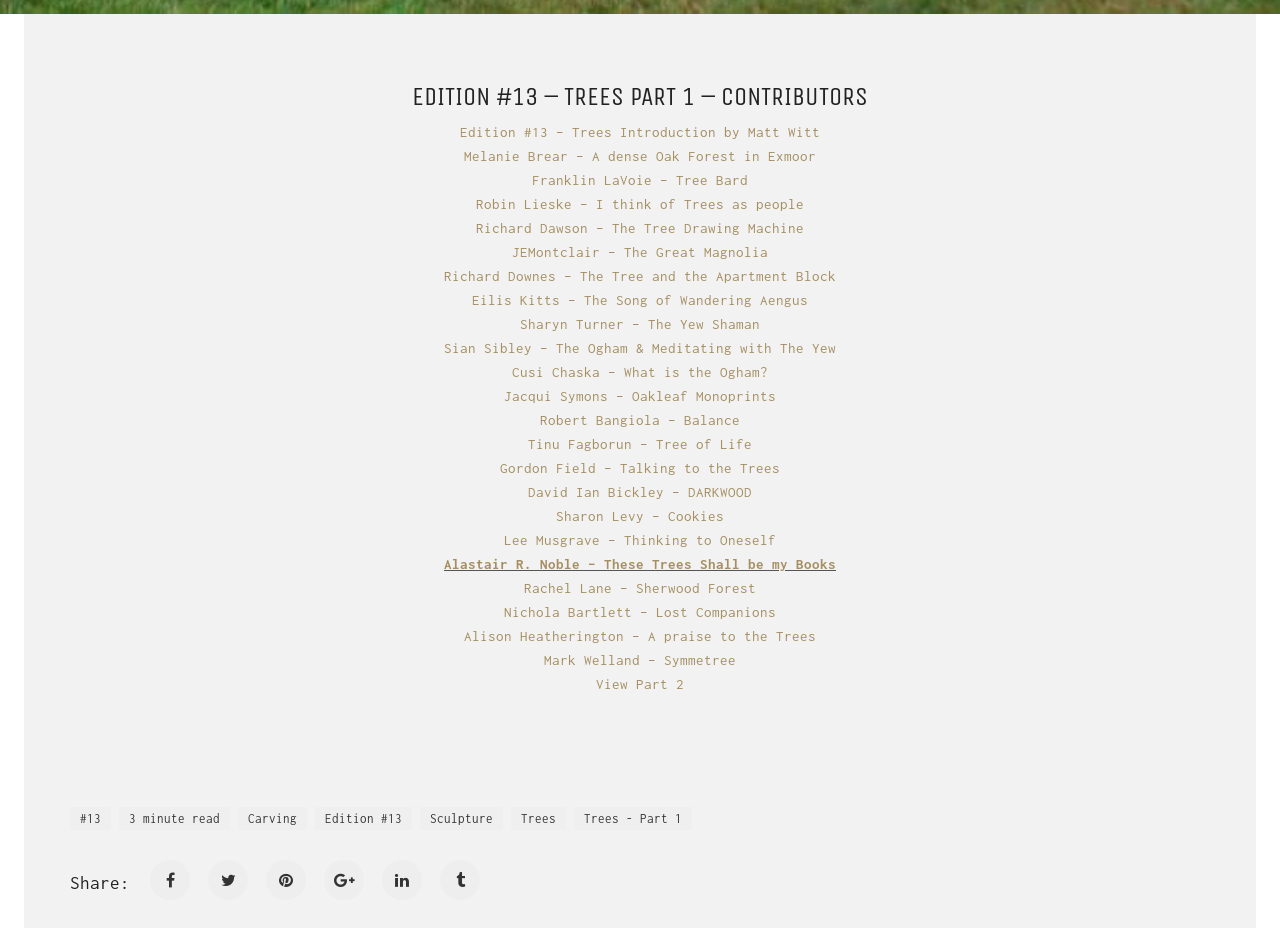How many contributors are listed?
Answer the question with a detailed explanation, including all necessary information.

I counted the number of links with contributor names, starting from 'Melanie Brear – A dense Oak Forest in Exmoor' to 'Alison Heatherington – A praise to the Trees', and found 24 contributors listed.